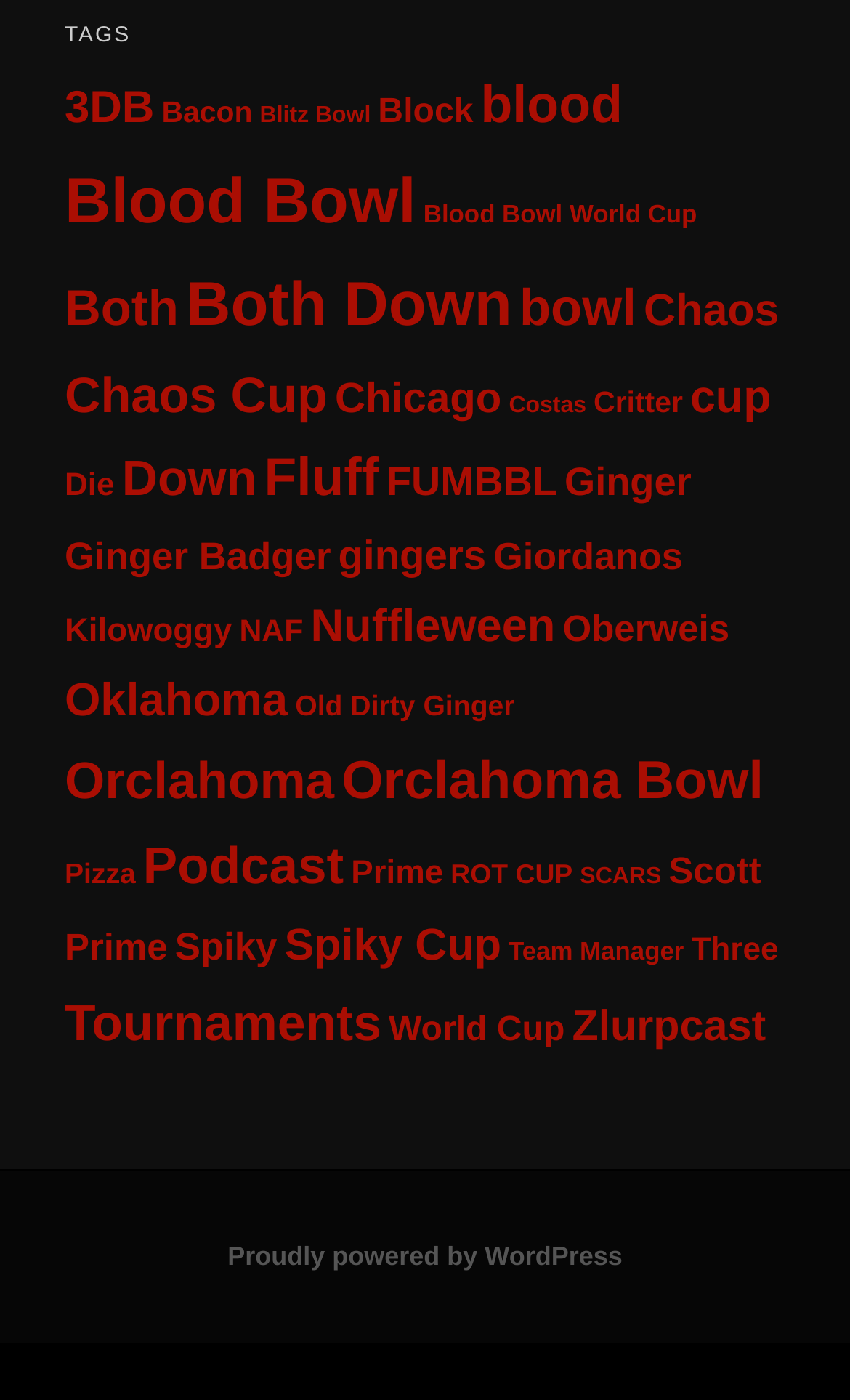Please find the bounding box coordinates of the element that you should click to achieve the following instruction: "Visit the 'Zlurpcast' page". The coordinates should be presented as four float numbers between 0 and 1: [left, top, right, bottom].

[0.673, 0.716, 0.901, 0.75]